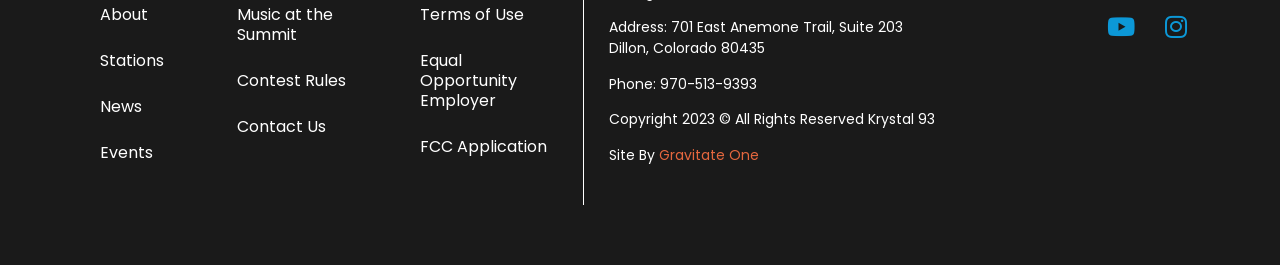Locate the coordinates of the bounding box for the clickable region that fulfills this instruction: "Contact Us".

[0.169, 0.392, 0.297, 0.566]